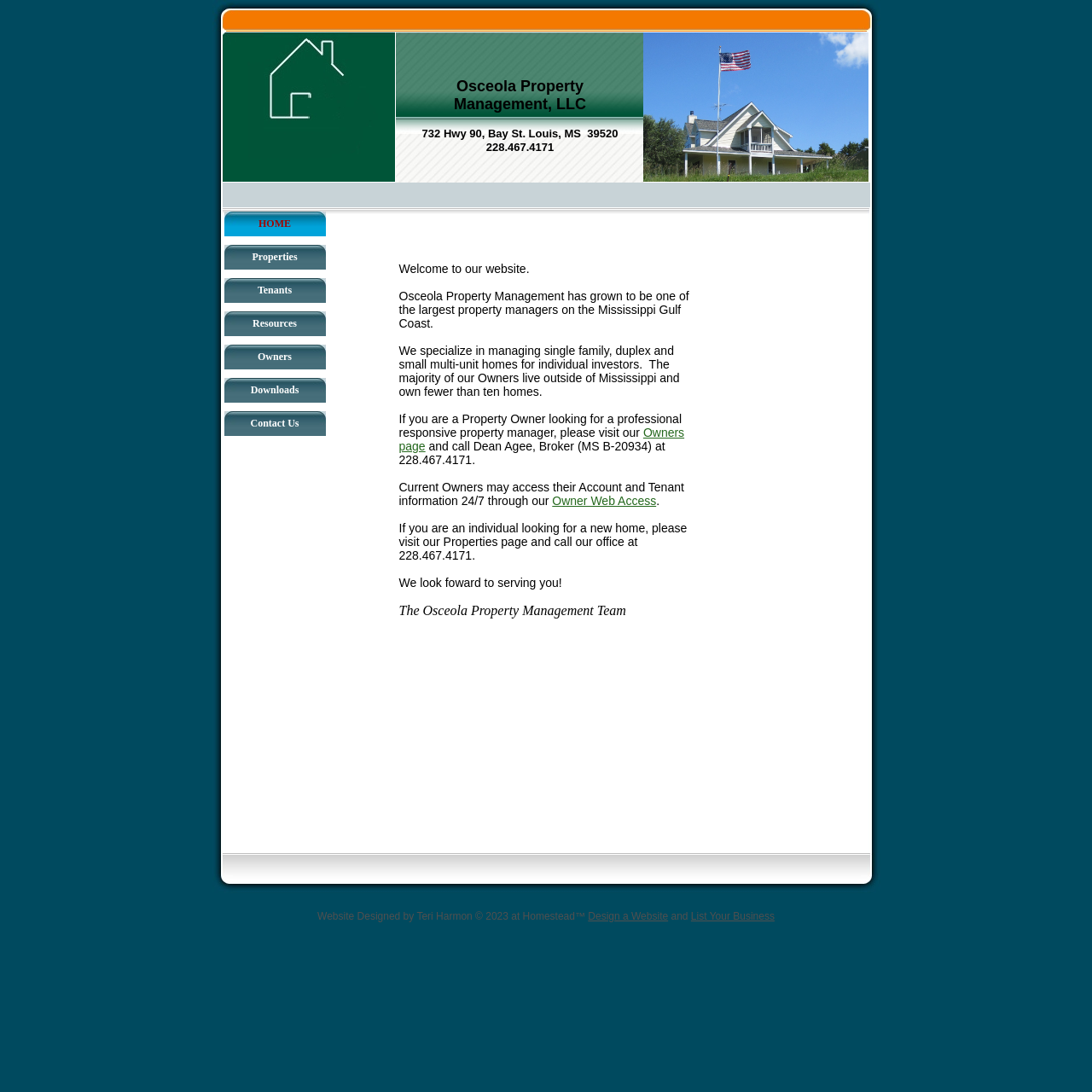Describe all the key features of the webpage in detail.

The webpage is about Osceola Property Management, a professional property management company on the Mississippi Gulf Coast. At the top left, there is a navigation menu with links to different sections of the website, including "HOME", "Properties", "Tenants", "Resources", "Owners", "Downloads", and "Contact Us". 

Below the navigation menu, there is a header section with the company name "Osceola Property Management, LLC" and its address "732 Hwy 90, Bay St. Louis, MS 39520" and phone number "228.467.4171". 

The main content of the webpage is divided into several paragraphs. The first paragraph welcomes visitors to the website and introduces the company as one of the largest property managers on the Mississippi Gulf Coast. The second paragraph explains that the company specializes in managing single-family, duplex, and small multi-unit homes for individual investors. 

The third paragraph is addressed to property owners, inviting them to visit the "Owners page" and contact Dean Agee, Broker, for professional and responsive property management services. Current owners can access their account and tenant information 24/7 through the "Owner Web Access" link. 

The fourth paragraph is addressed to individuals looking for a new home, directing them to visit the "Properties page" and contact the office for assistance. The webpage ends with a message from the Osceola Property Management Team, expressing their enthusiasm for serving clients. 

At the bottom of the webpage, there is a footer section with a copyright notice and a link to the website designer's page, where visitors can design their own website or list their business. There is also a small image at the bottom right corner of the webpage.